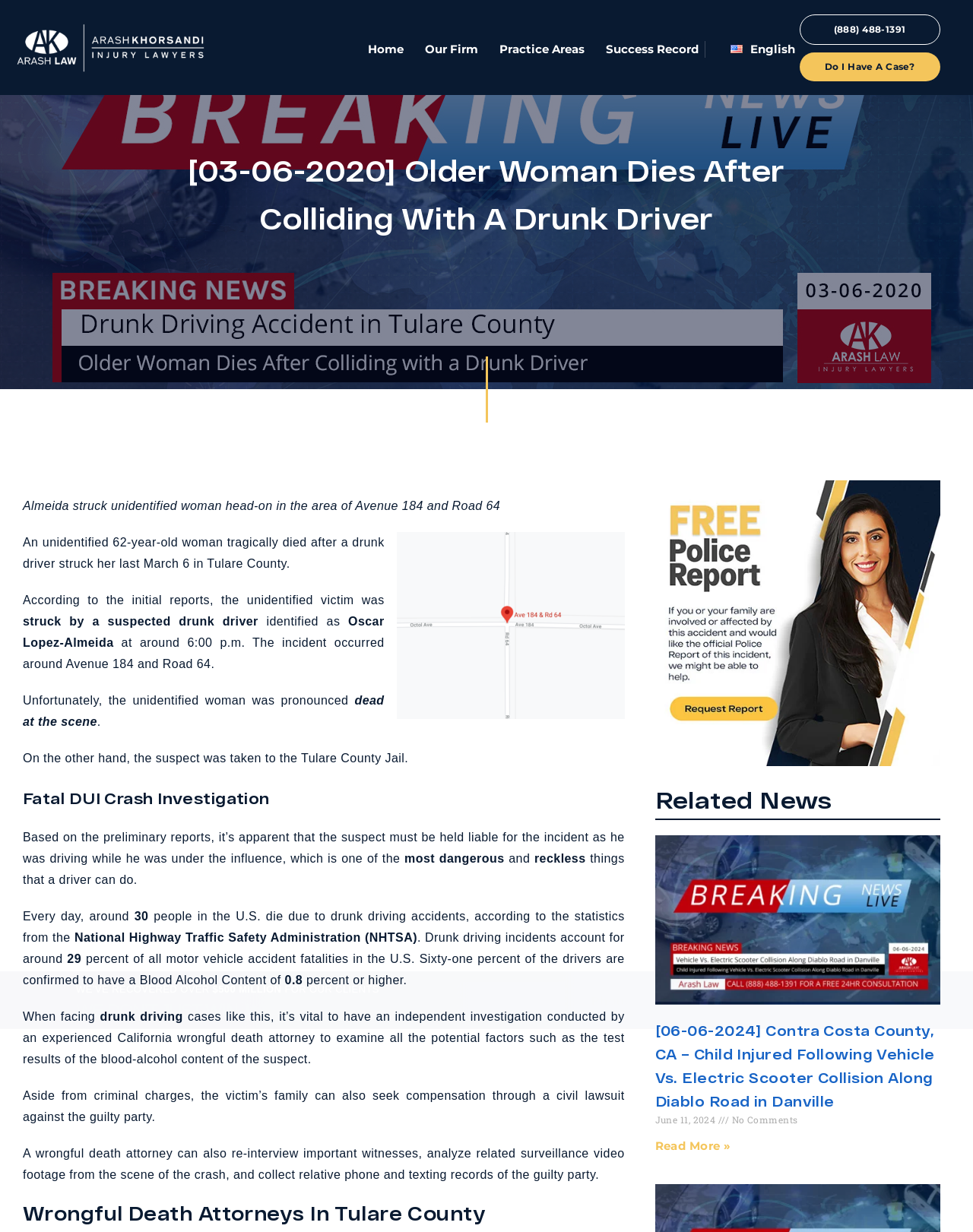Give a one-word or phrase response to the following question: What is the percentage of motor vehicle accident fatalities in the U.S. that are due to drunk driving?

29